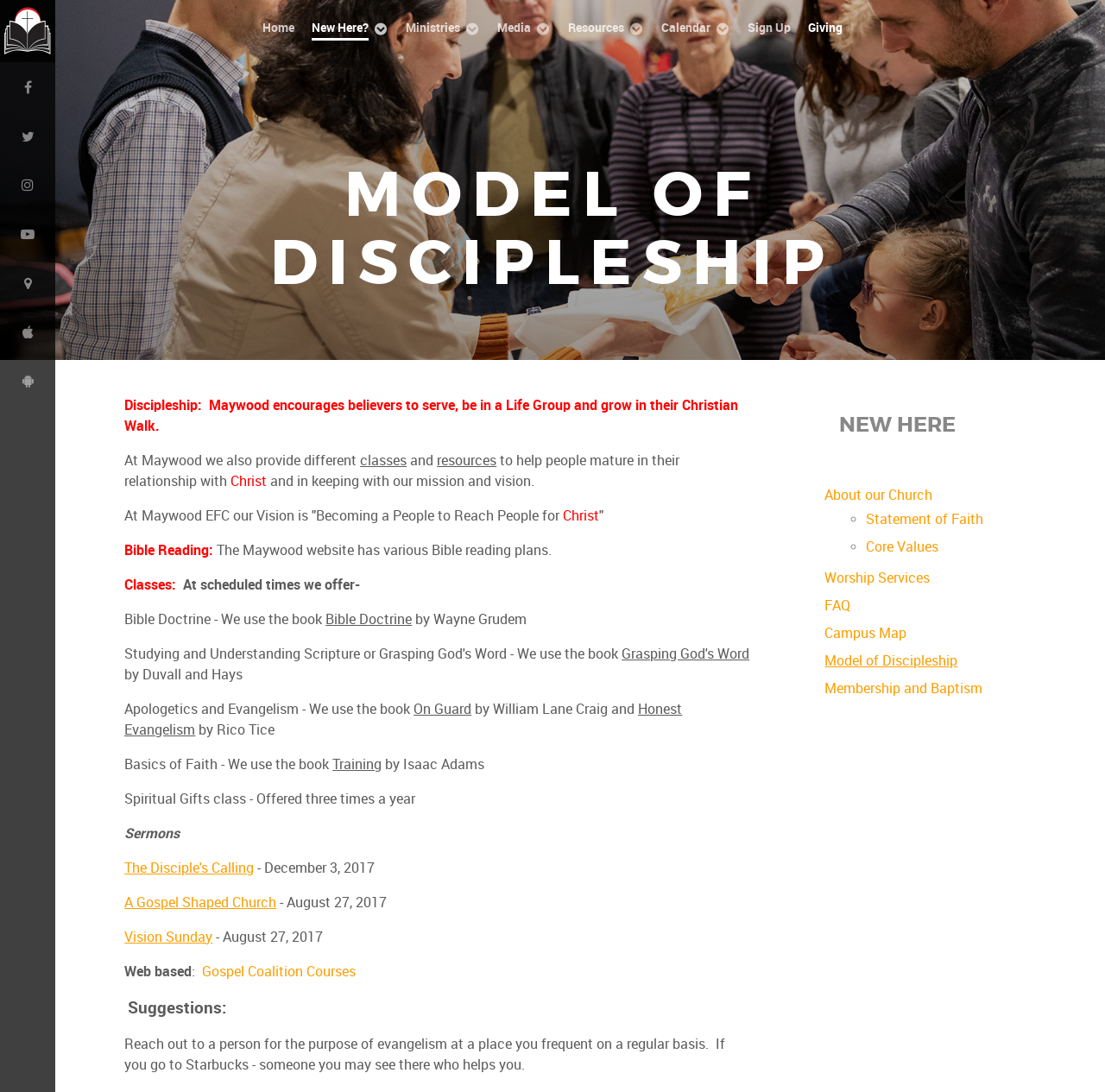Find the bounding box coordinates of the clickable area required to complete the following action: "Click on Home".

[0.238, 0.015, 0.266, 0.036]